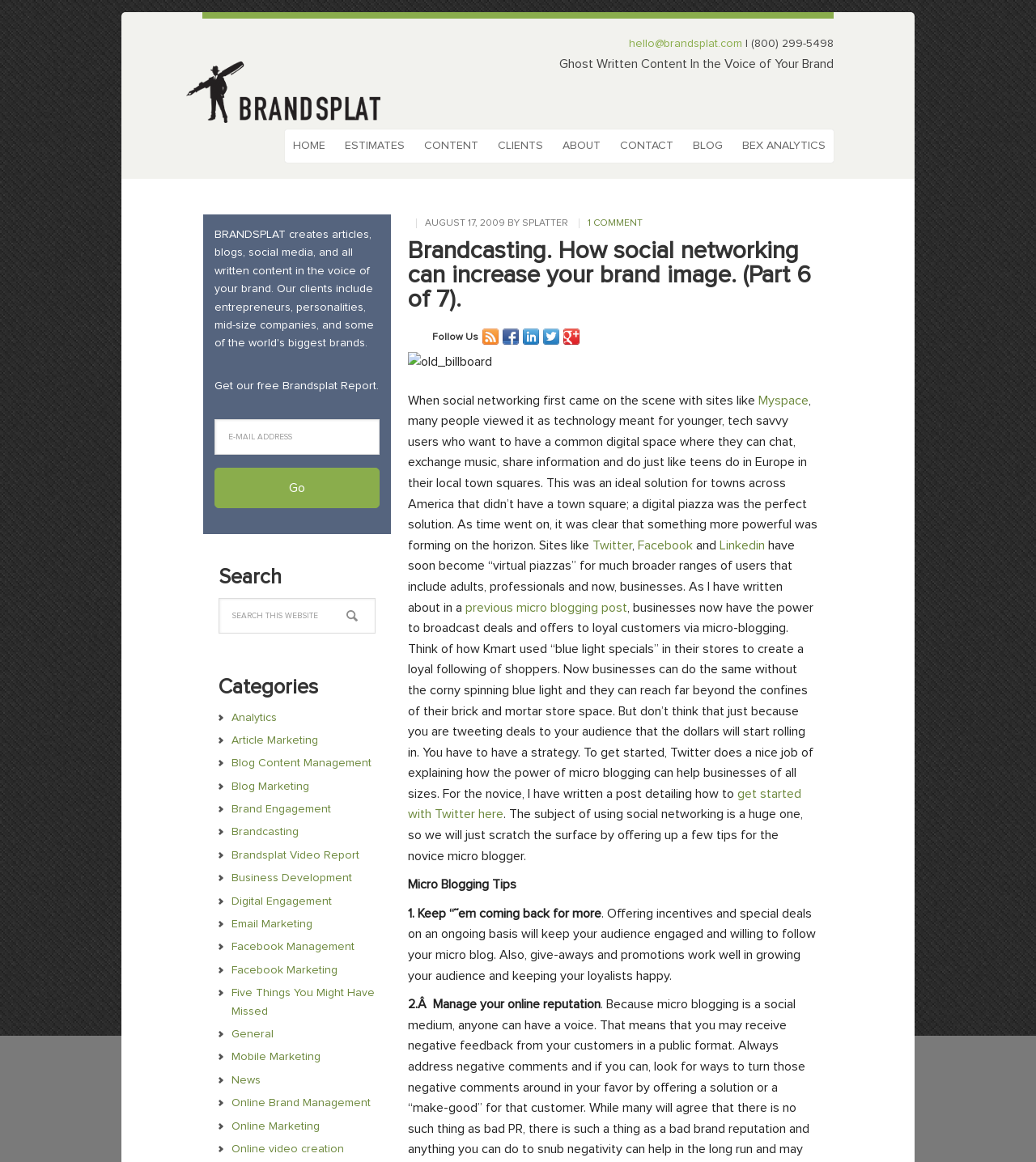Identify the bounding box coordinates of the clickable region required to complete the instruction: "Search this website". The coordinates should be given as four float numbers within the range of 0 and 1, i.e., [left, top, right, bottom].

[0.211, 0.515, 0.362, 0.545]